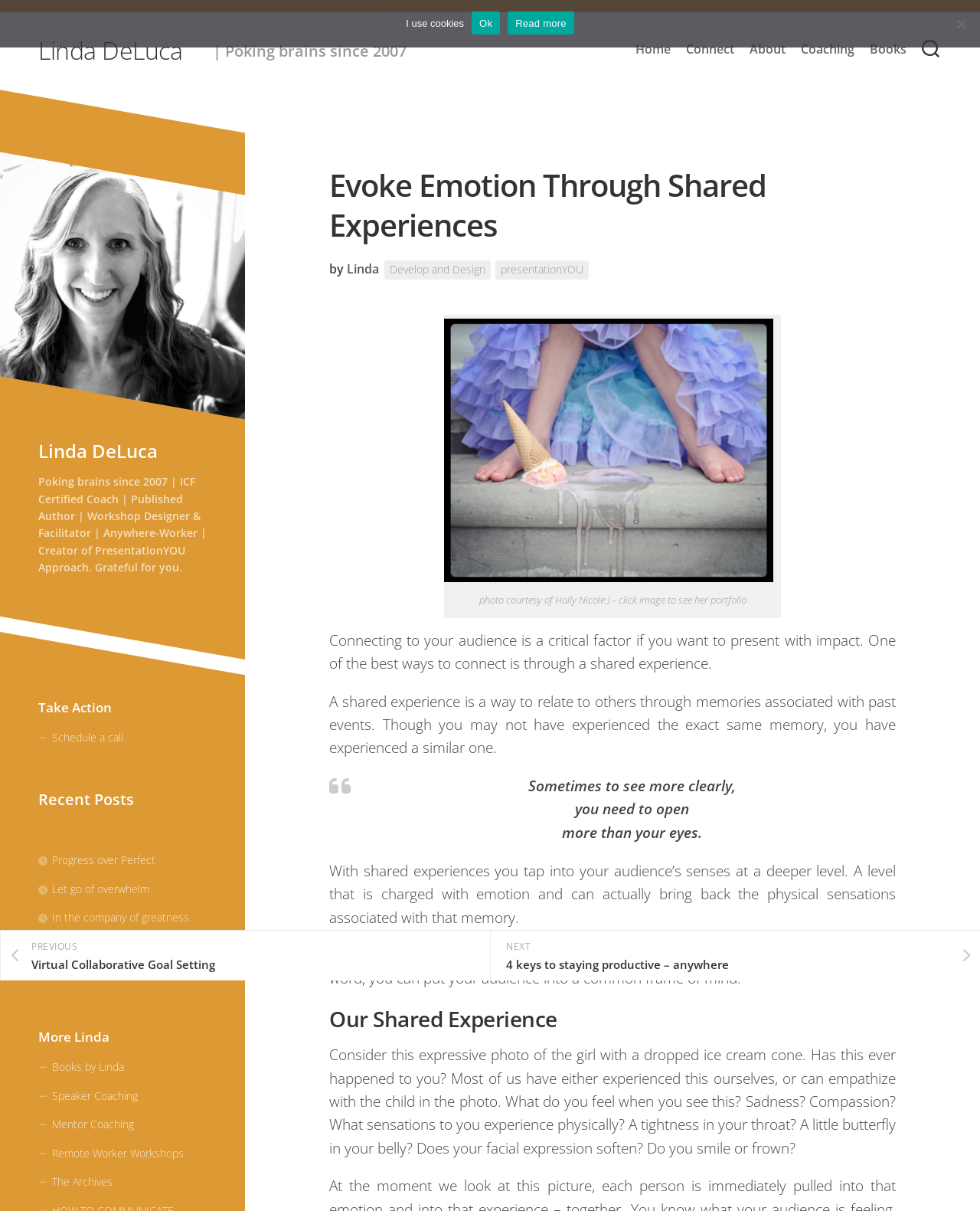What is the purpose of the image on the webpage? Refer to the image and provide a one-word or short phrase answer.

To create a shared experience